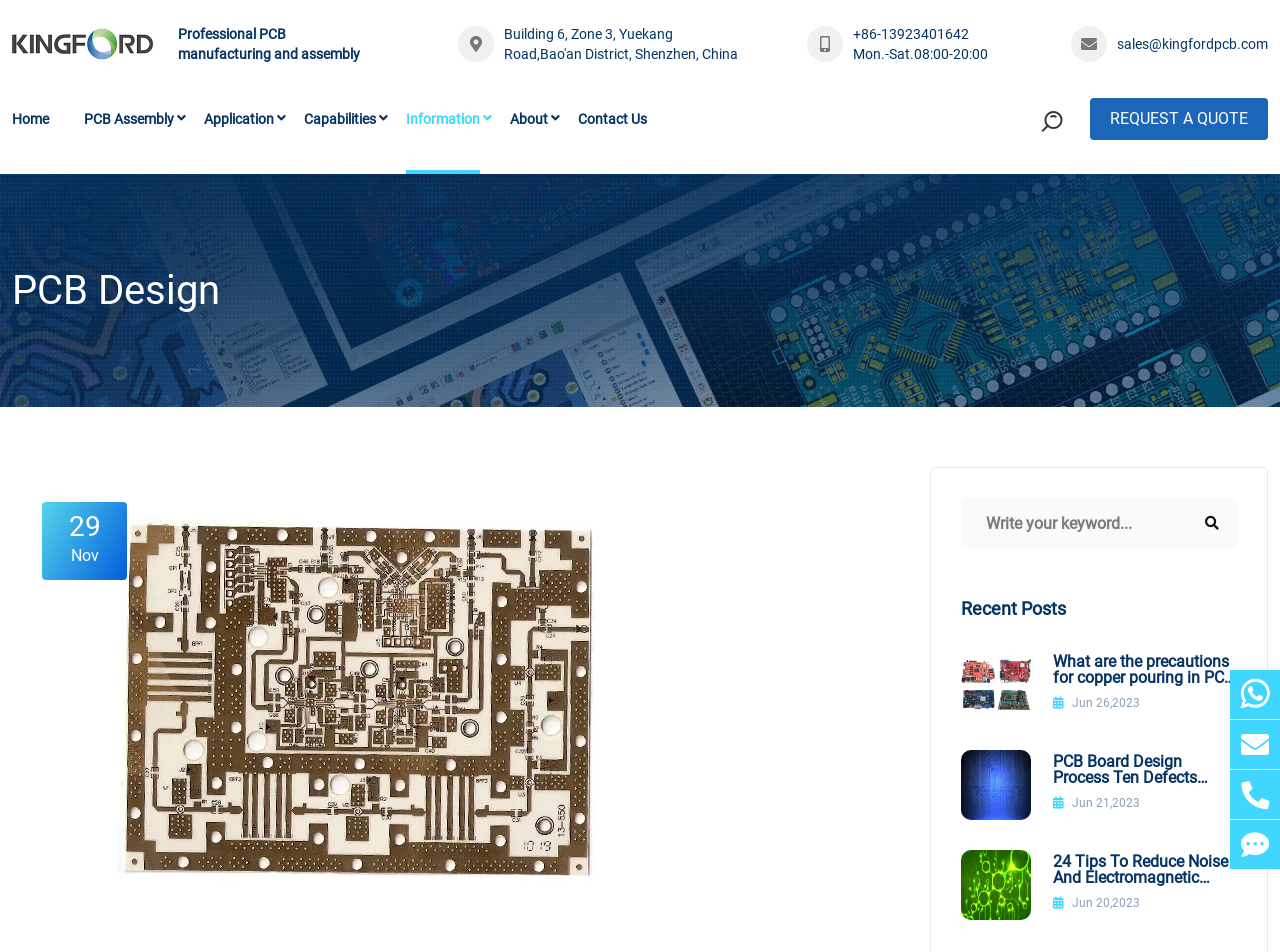Please identify the bounding box coordinates for the region that you need to click to follow this instruction: "Request a quote".

[0.852, 0.103, 0.991, 0.147]